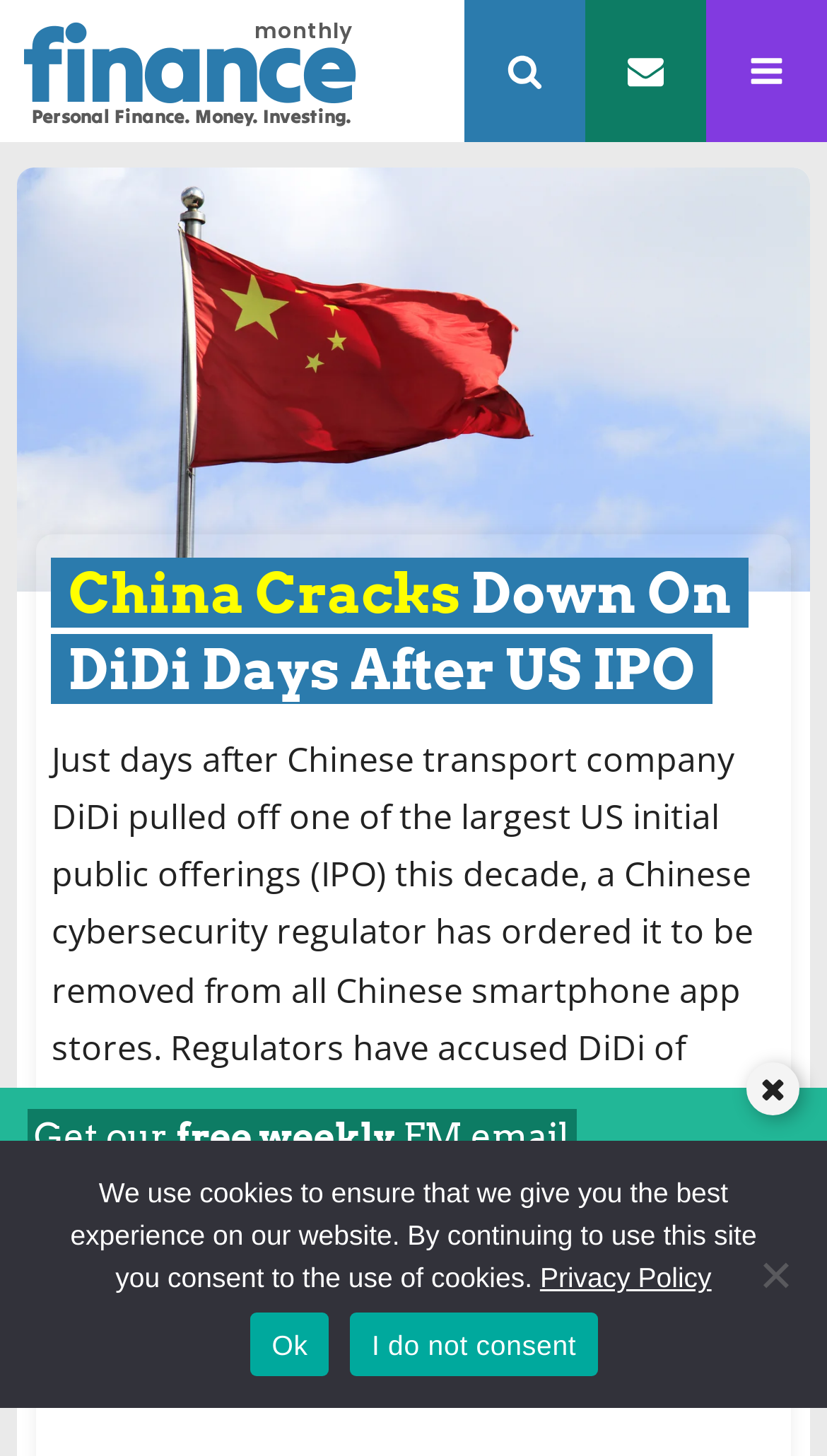Determine the bounding box coordinates for the clickable element required to fulfill the instruction: "Leave a comment". Provide the coordinates as four float numbers between 0 and 1, i.e., [left, top, right, bottom].

None